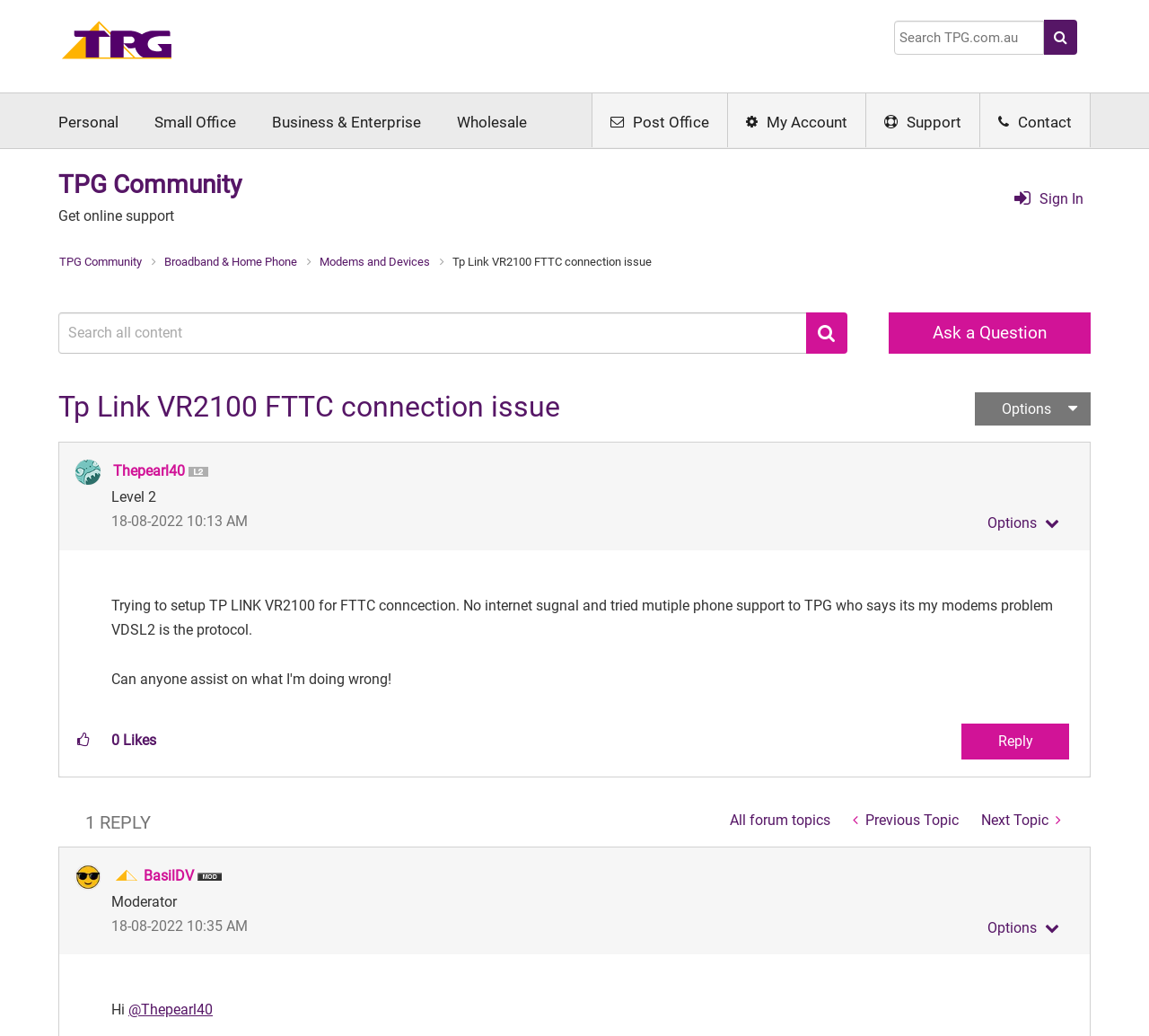What is the role of BasilDV?
Based on the screenshot, provide your answer in one word or phrase.

Moderator